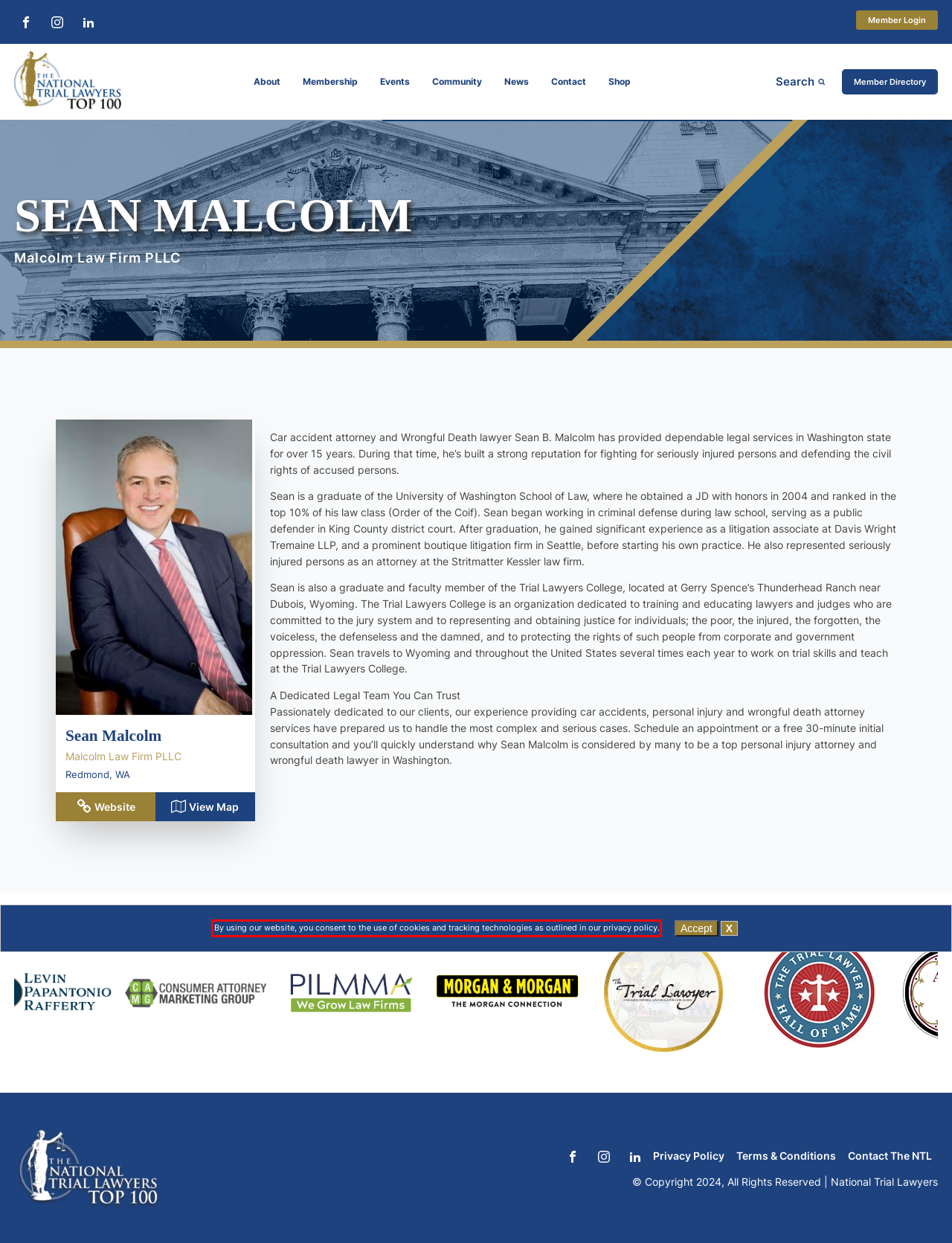You have a screenshot of a webpage where a UI element is enclosed in a red rectangle. Perform OCR to capture the text inside this red rectangle.

By using our website, you consent to the use of cookies and tracking technologies as outlined in our privacy policy.